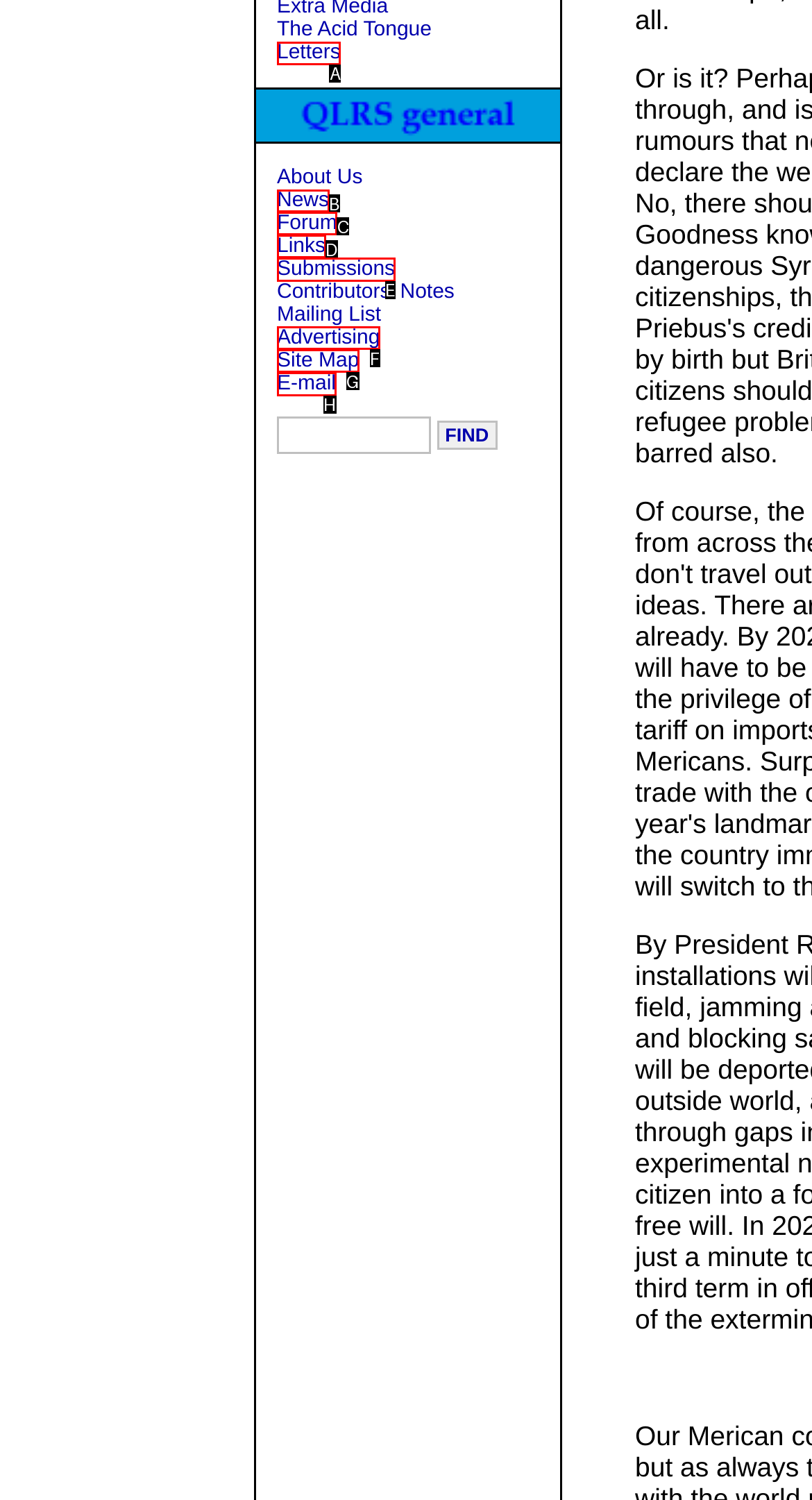Identify the matching UI element based on the description: Advertising
Reply with the letter from the available choices.

F